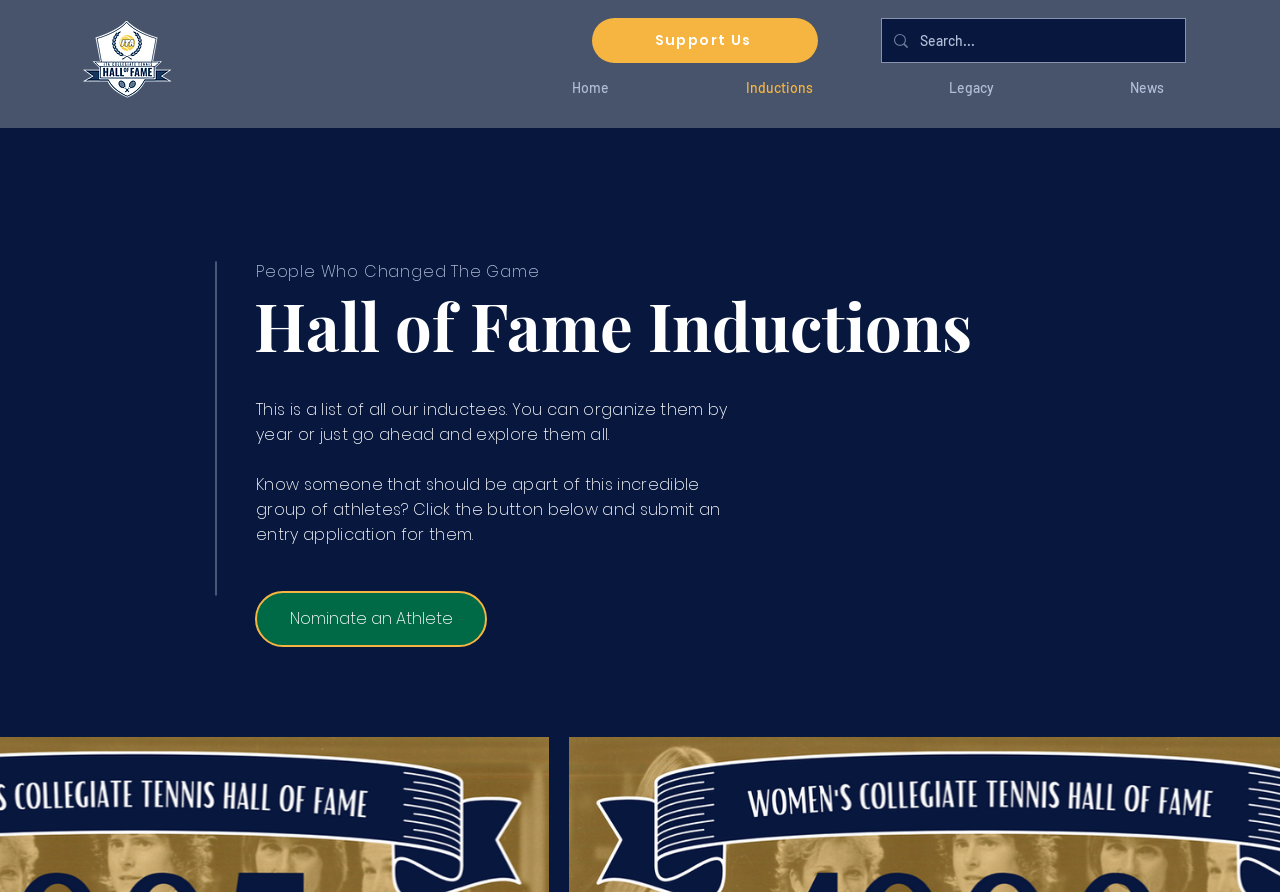What is the purpose of this webpage? Please answer the question using a single word or phrase based on the image.

Inductions